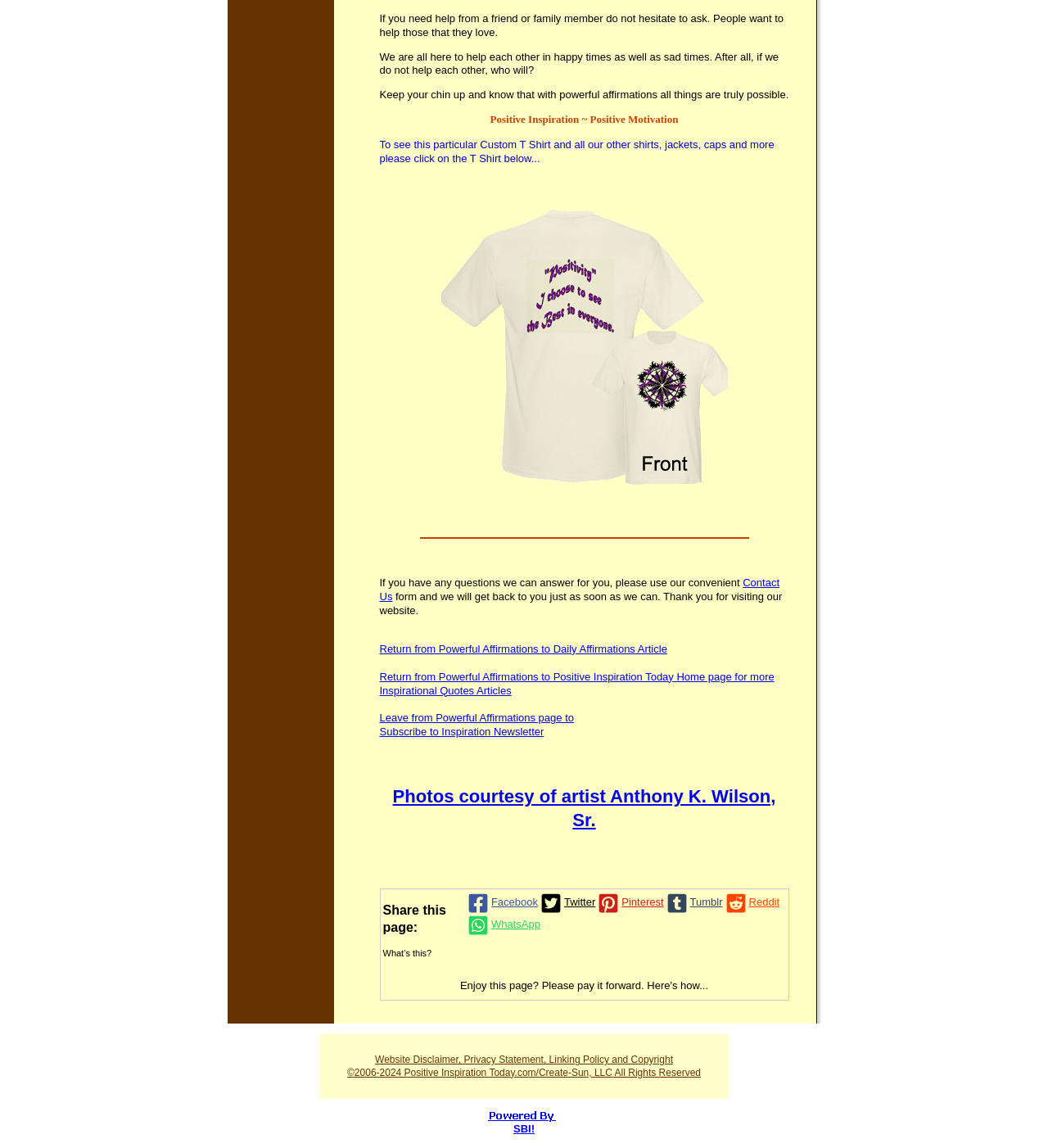Determine the bounding box coordinates of the clickable element necessary to fulfill the instruction: "Return to Daily Affirmations Article". Provide the coordinates as four float numbers within the 0 to 1 range, i.e., [left, top, right, bottom].

[0.362, 0.56, 0.637, 0.571]